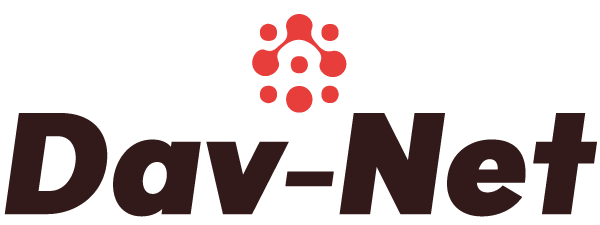Is the font of 'Dav' bold?
Using the information from the image, answer the question thoroughly.

The caption states that the word 'Dav' is displayed in a strong, dark font, which implies that the font is bold.